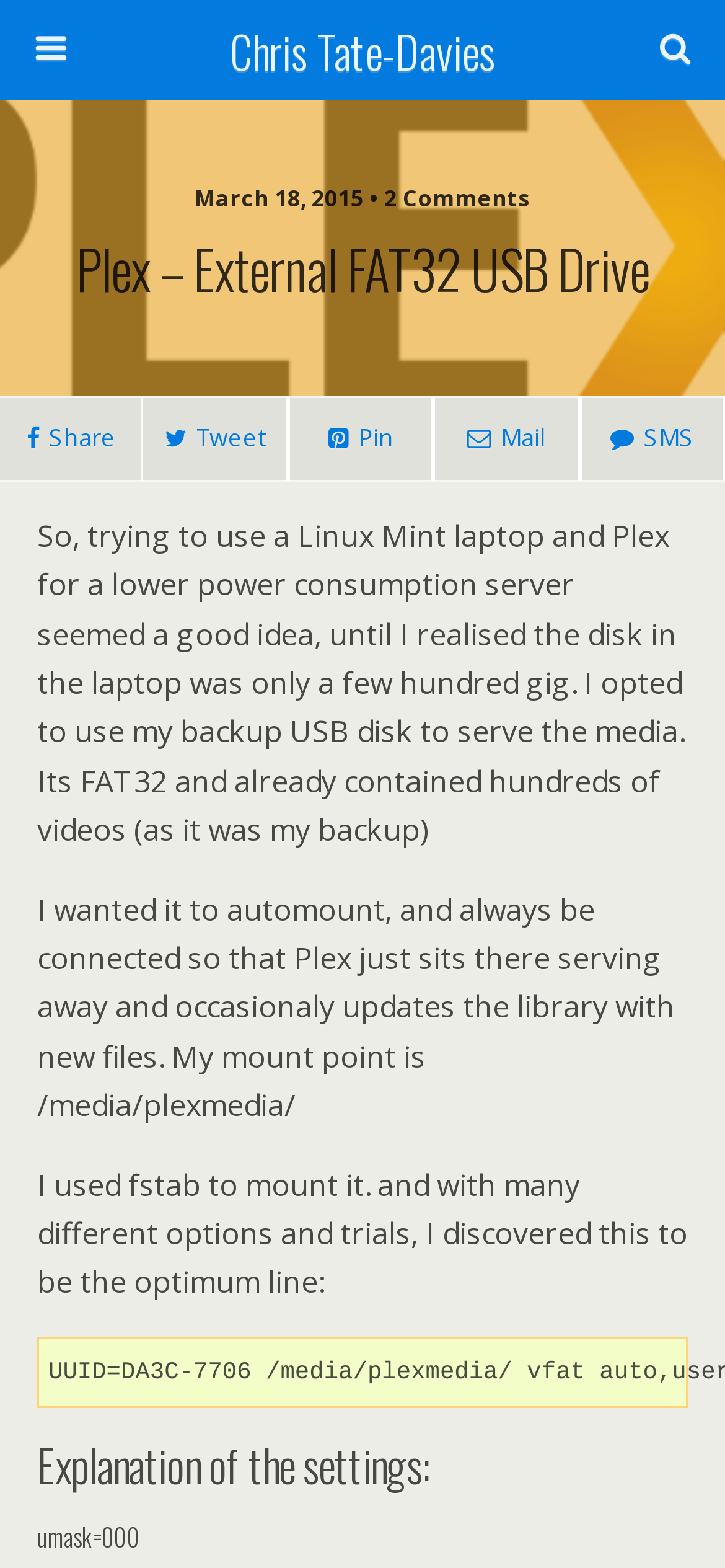What is the mount point of the USB drive?
Answer the question with just one word or phrase using the image.

/media/plexmedia/